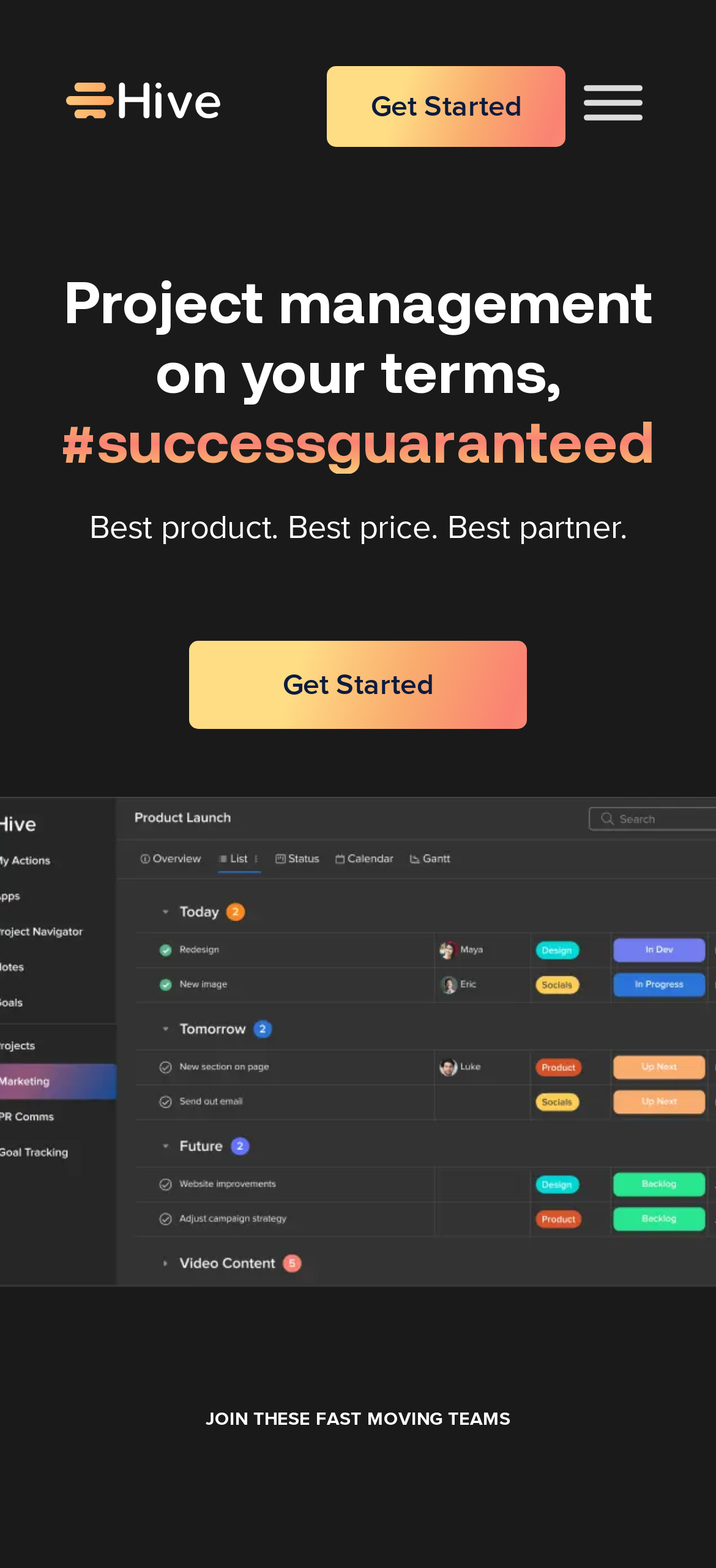What is the position of the image relative to the link at the top-left corner?
Please answer the question with as much detail and depth as you can.

I compared the bounding box coordinates of the image at [0.092, 0.053, 0.308, 0.076] and the link at [0.092, 0.042, 0.308, 0.089], and found that the image has a higher y1 value, which means it is located below the link.